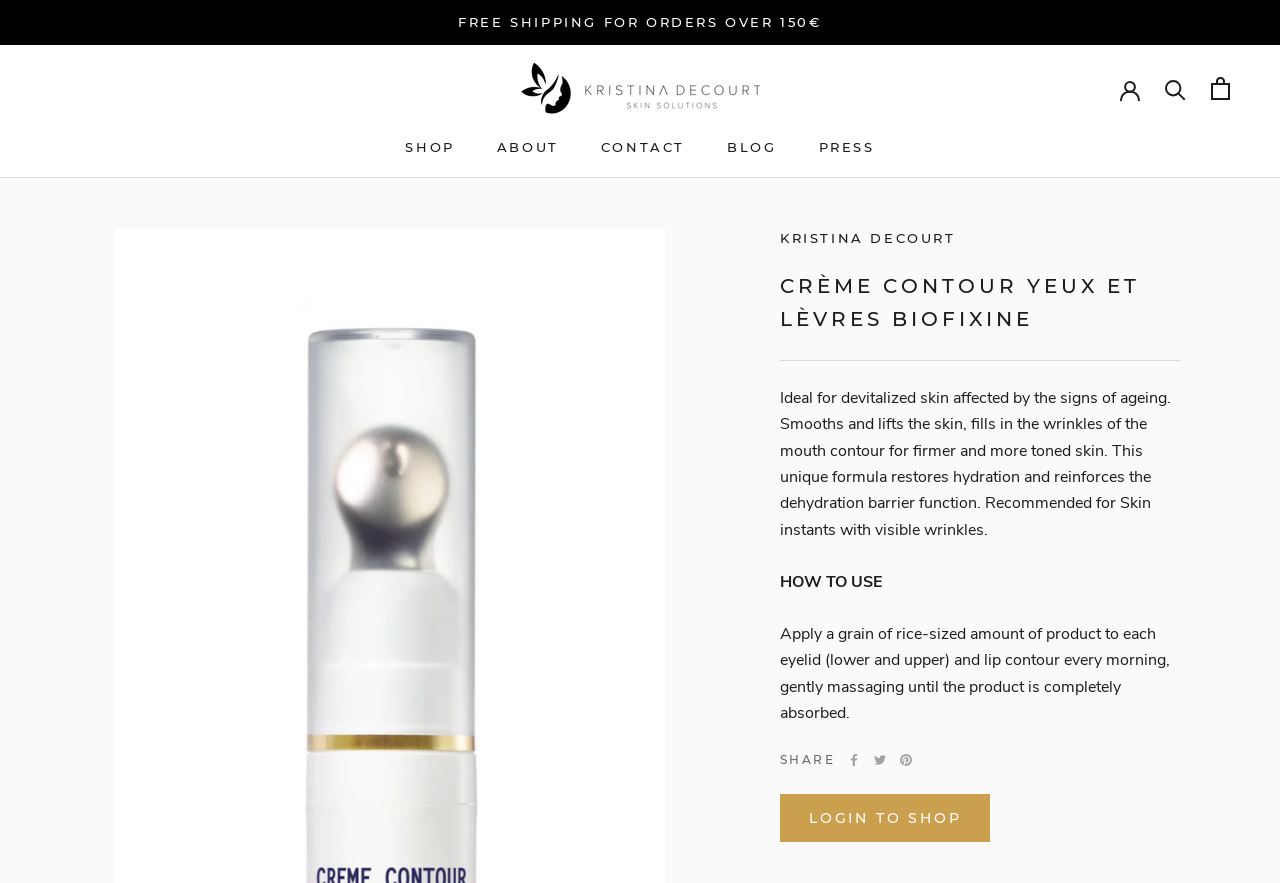How do I use this product?
Please ensure your answer is as detailed and informative as possible.

I found the instructions on how to use the product by looking at the static text element with the heading 'HOW TO USE', which provides a detailed description of the application process.